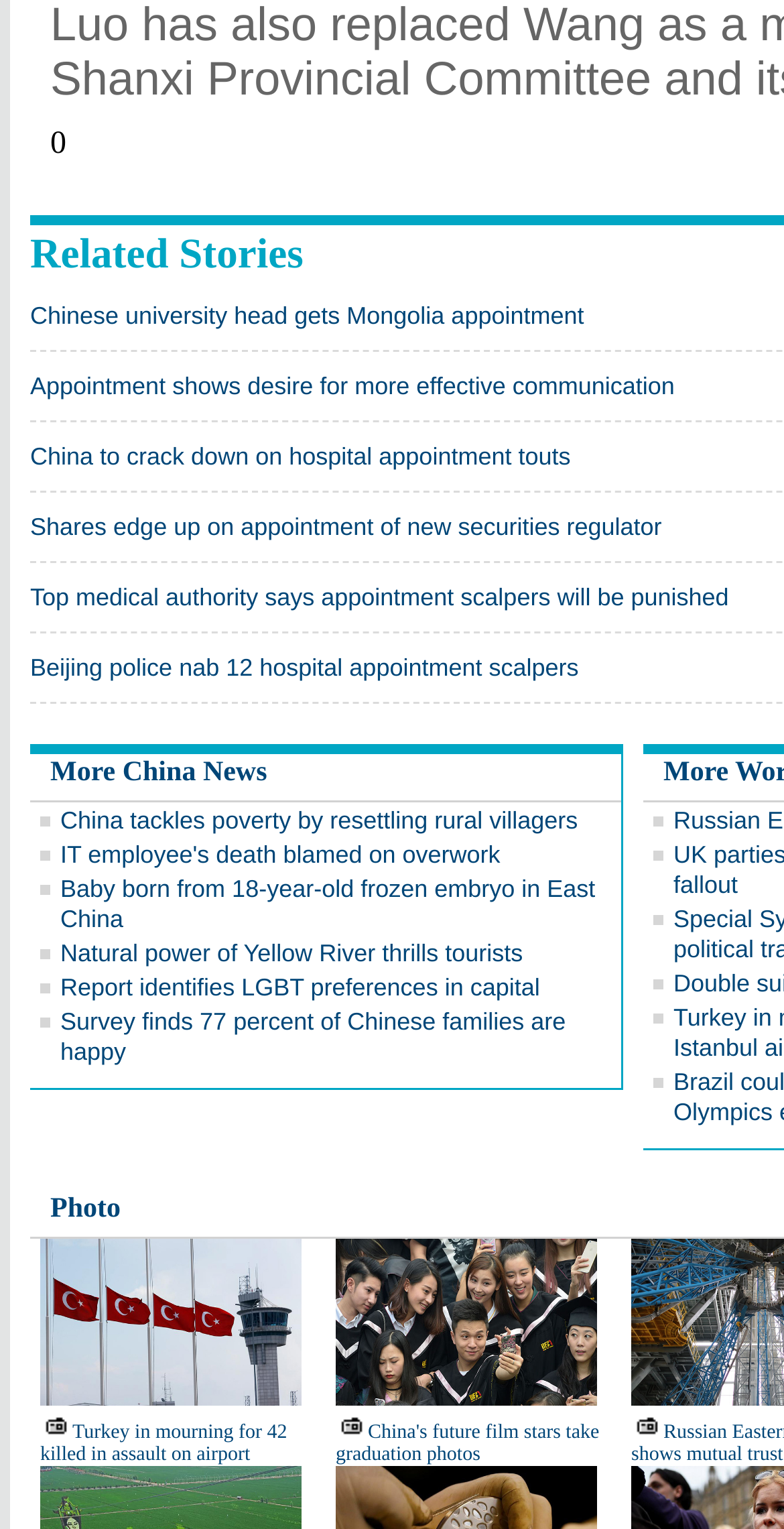Answer the question with a single word or phrase: 
How many links are there in the webpage?

15